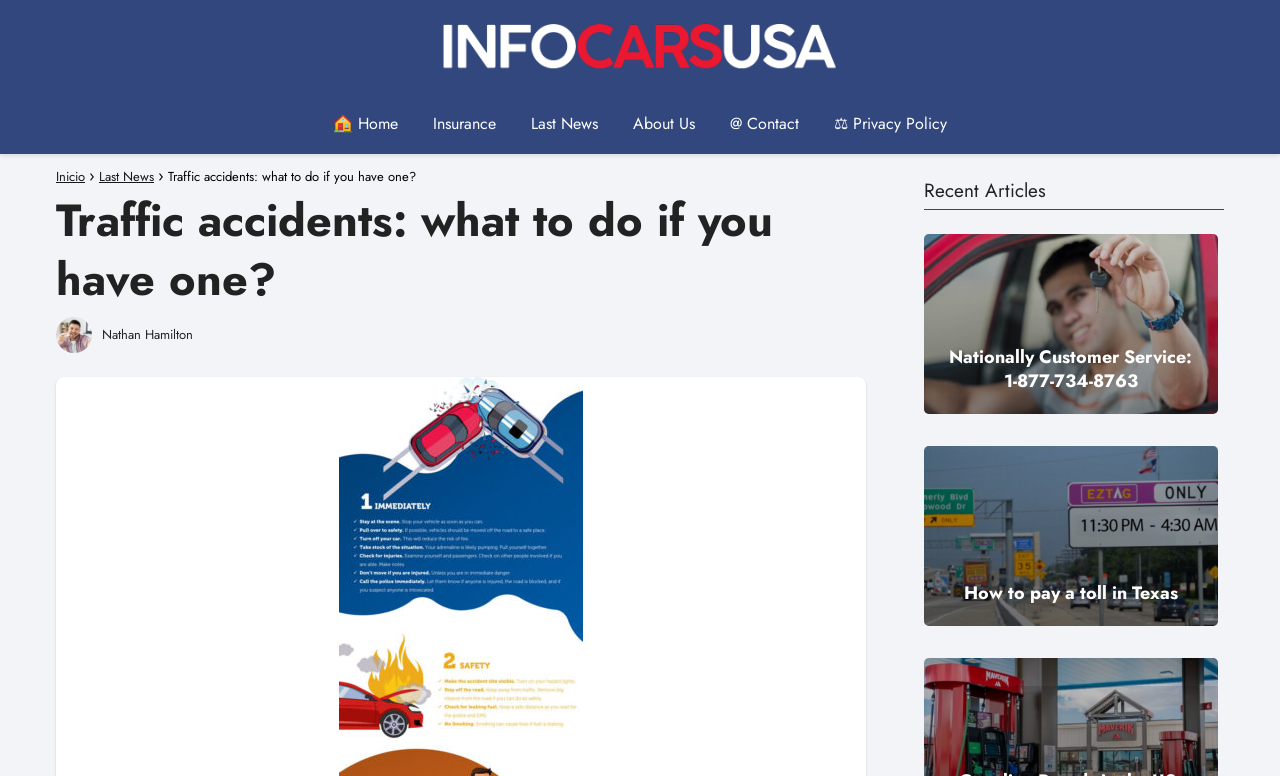How many navigation links are in the top menu? Please answer the question using a single word or phrase based on the image.

5